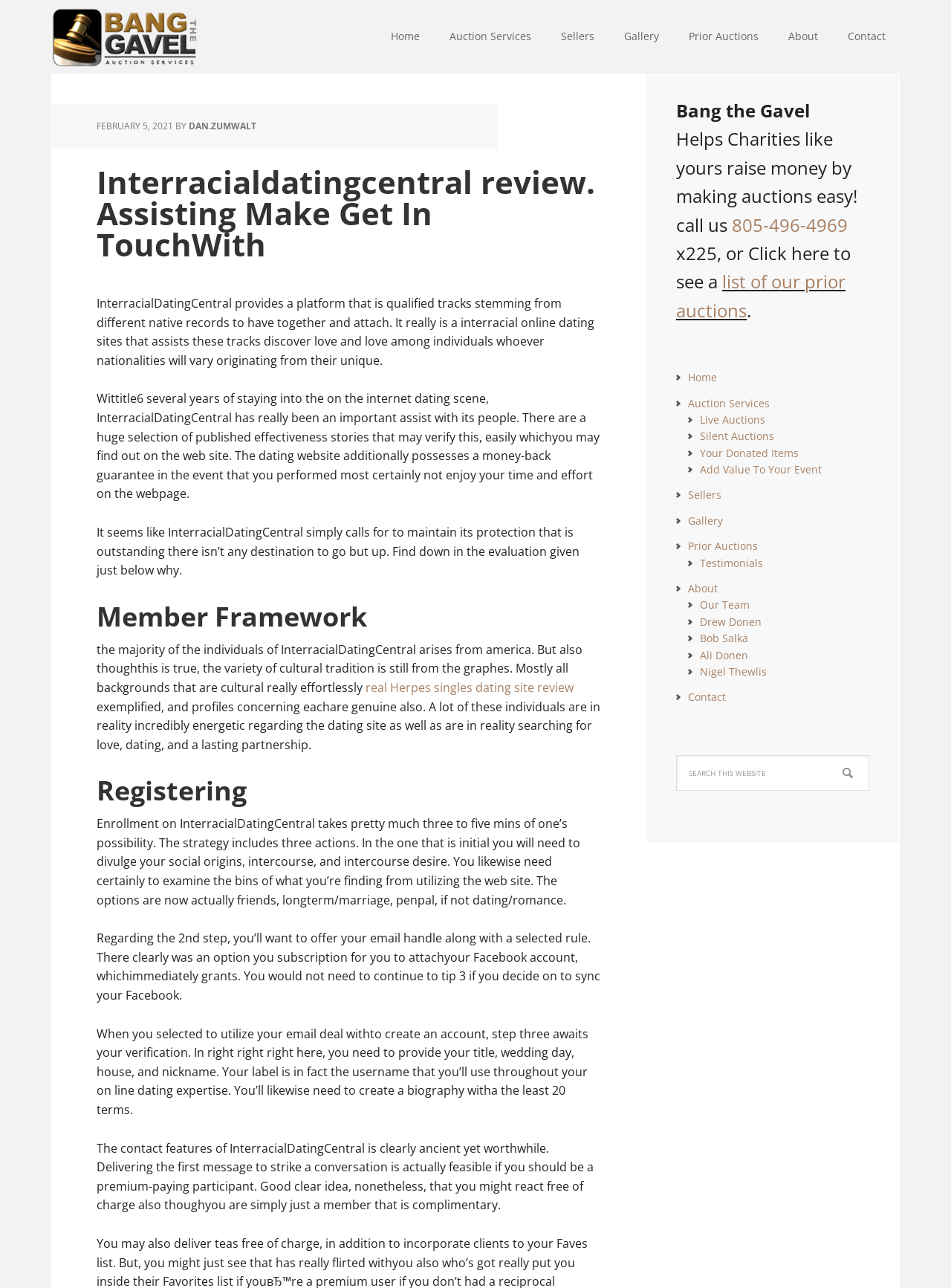Given the description of a UI element: "name="s" placeholder="Search this website"", identify the bounding box coordinates of the matching element in the webpage screenshot.

[0.711, 0.586, 0.914, 0.614]